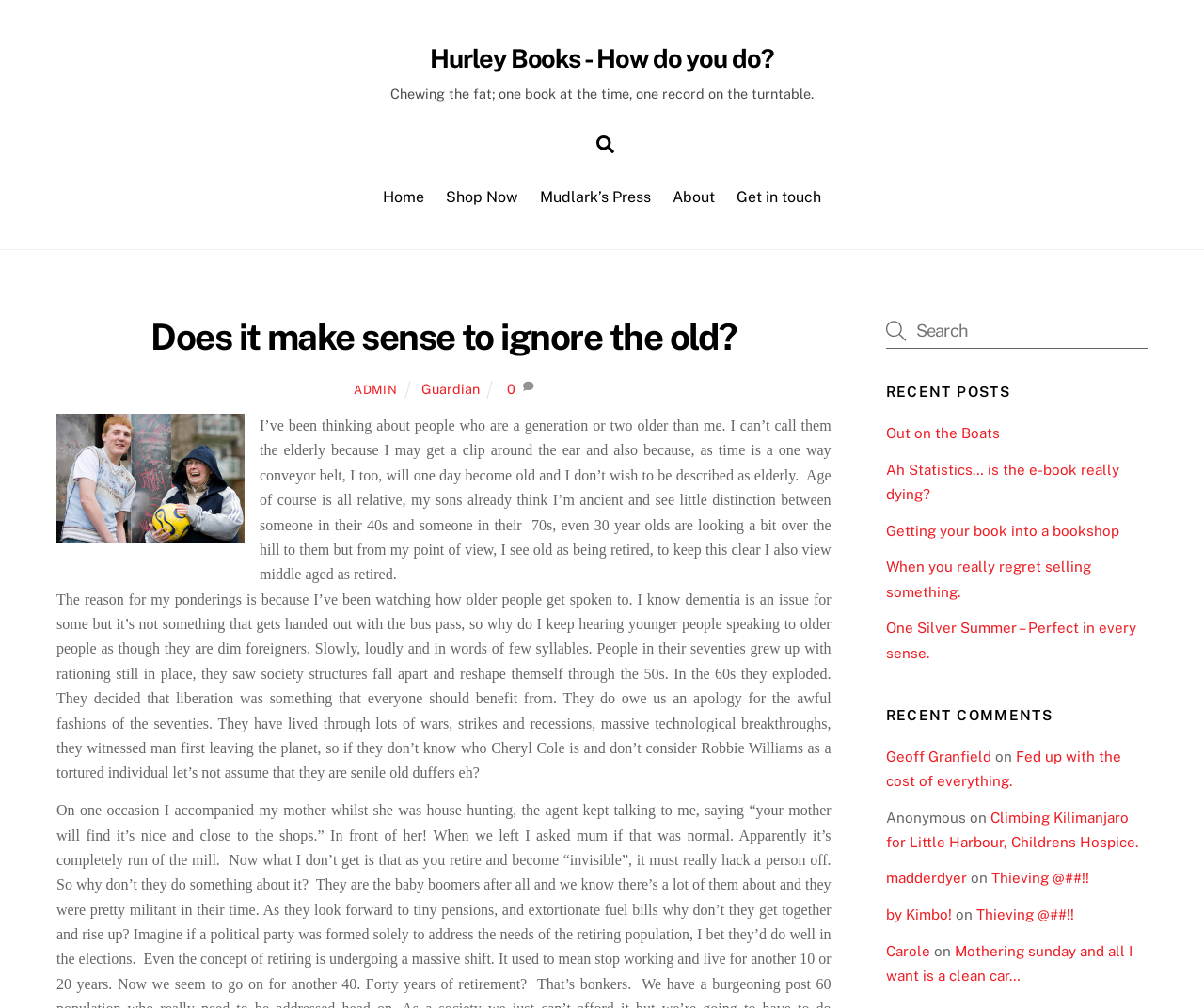Find the bounding box coordinates of the element to click in order to complete the given instruction: "Search for something."

[0.736, 0.31, 0.953, 0.346]